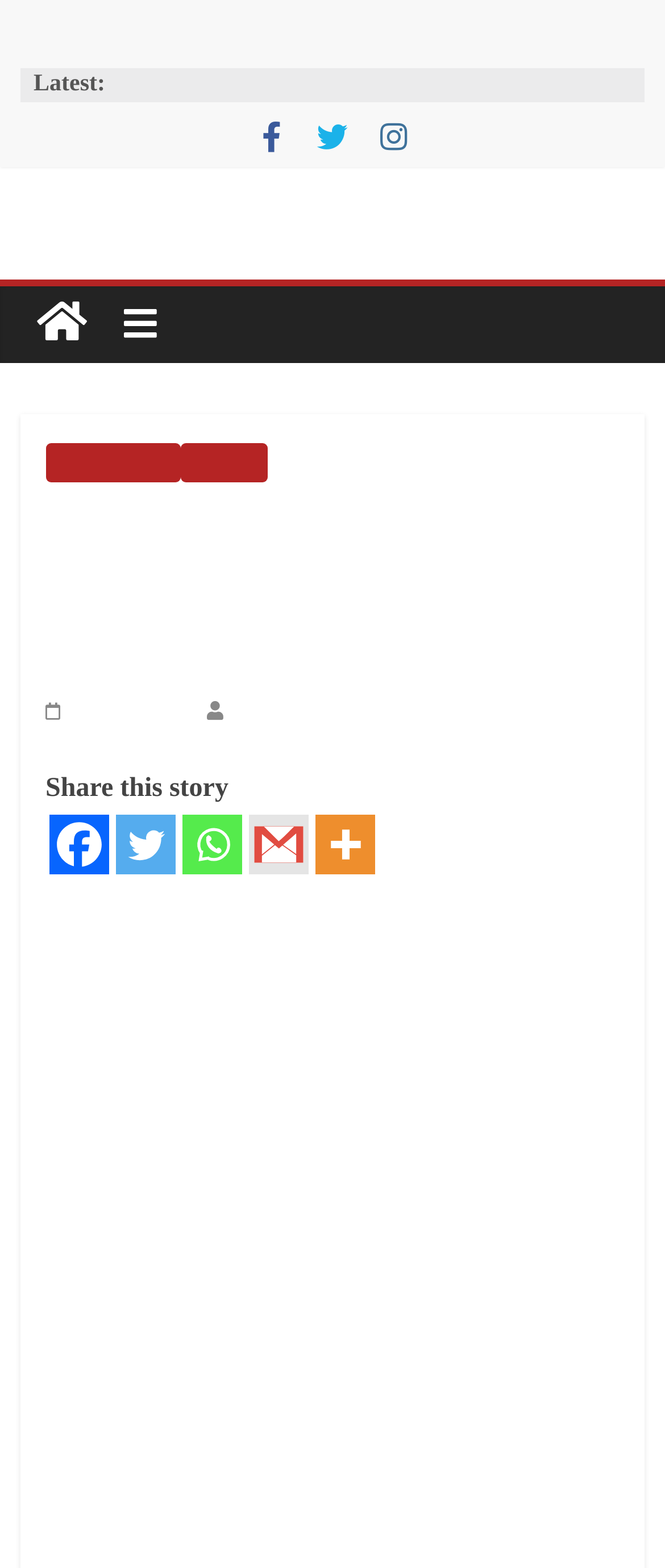Determine the bounding box coordinates of the clickable region to follow the instruction: "Click on the Facebook link".

[0.074, 0.52, 0.163, 0.558]